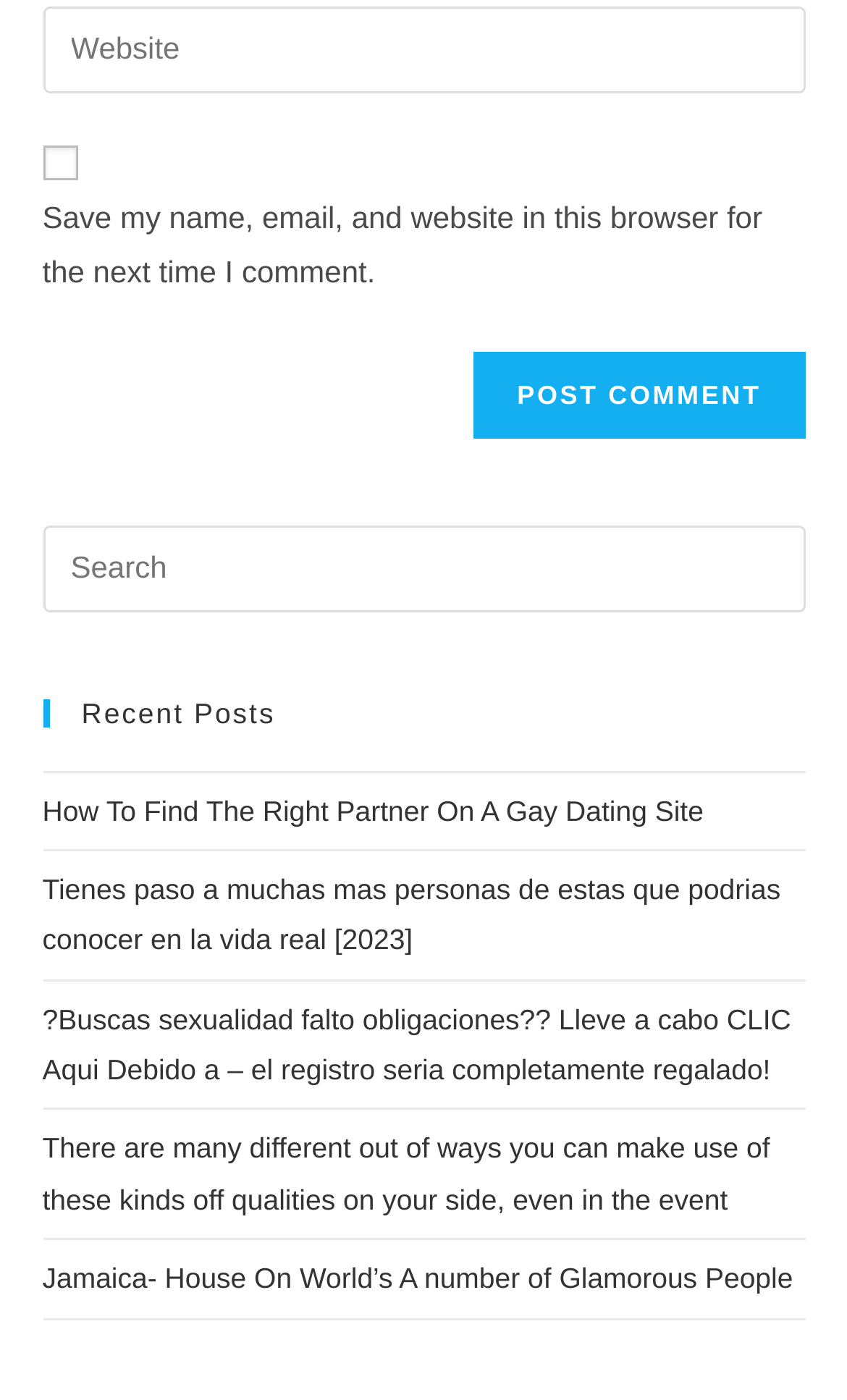Please specify the bounding box coordinates of the clickable region to carry out the following instruction: "Read the recent post 'How To Find The Right Partner On A Gay Dating Site'". The coordinates should be four float numbers between 0 and 1, in the format [left, top, right, bottom].

[0.05, 0.567, 0.831, 0.59]